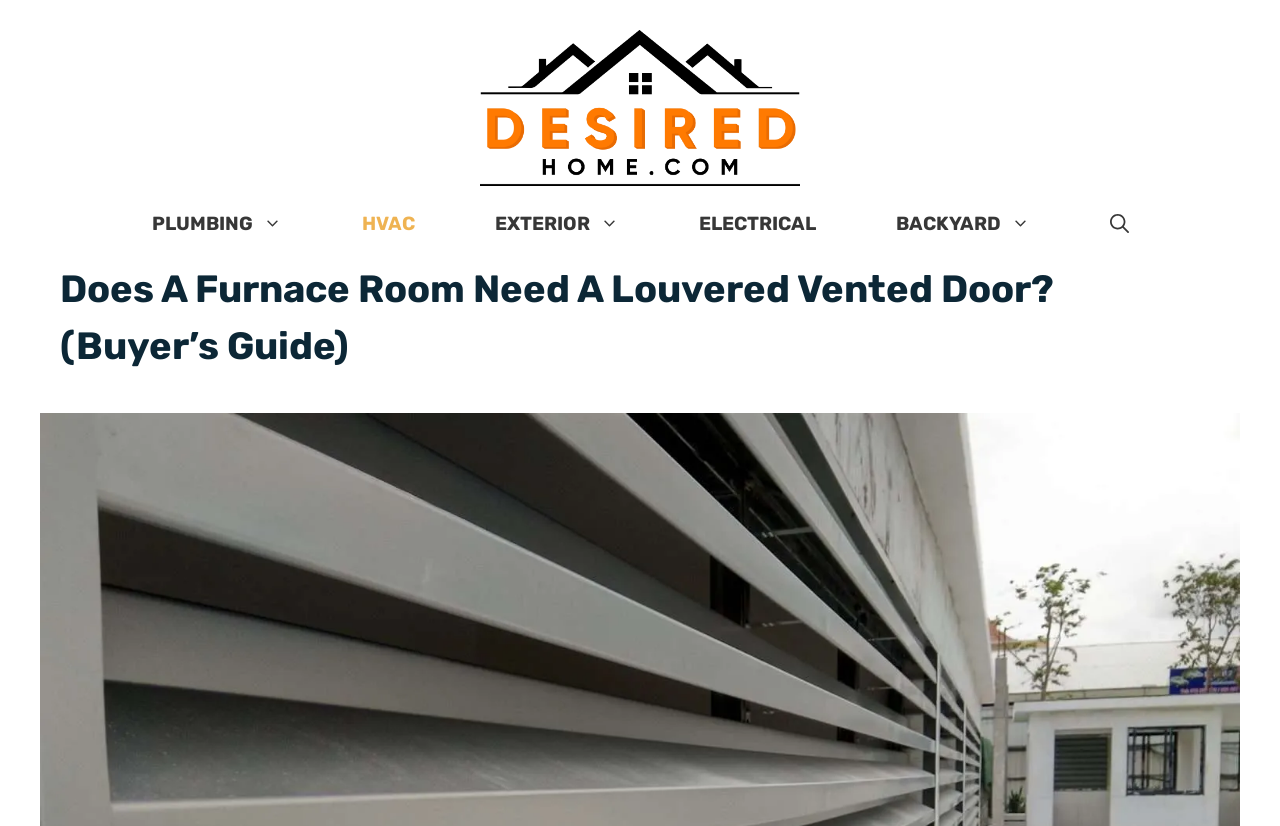What is the title or heading displayed on the webpage?

Does A Furnace Room Need A Louvered Vented Door? (Buyer’s Guide)